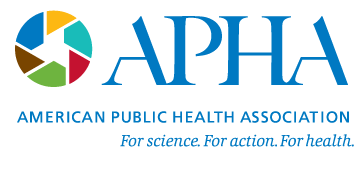How many colors are in the circular emblem?
Answer the question with detailed information derived from the image.

The circular emblem consists of segments in various hues, including blue, green, red, brown, and orange, symbolizing diversity and collaboration in public health, which totals to 5 colors.